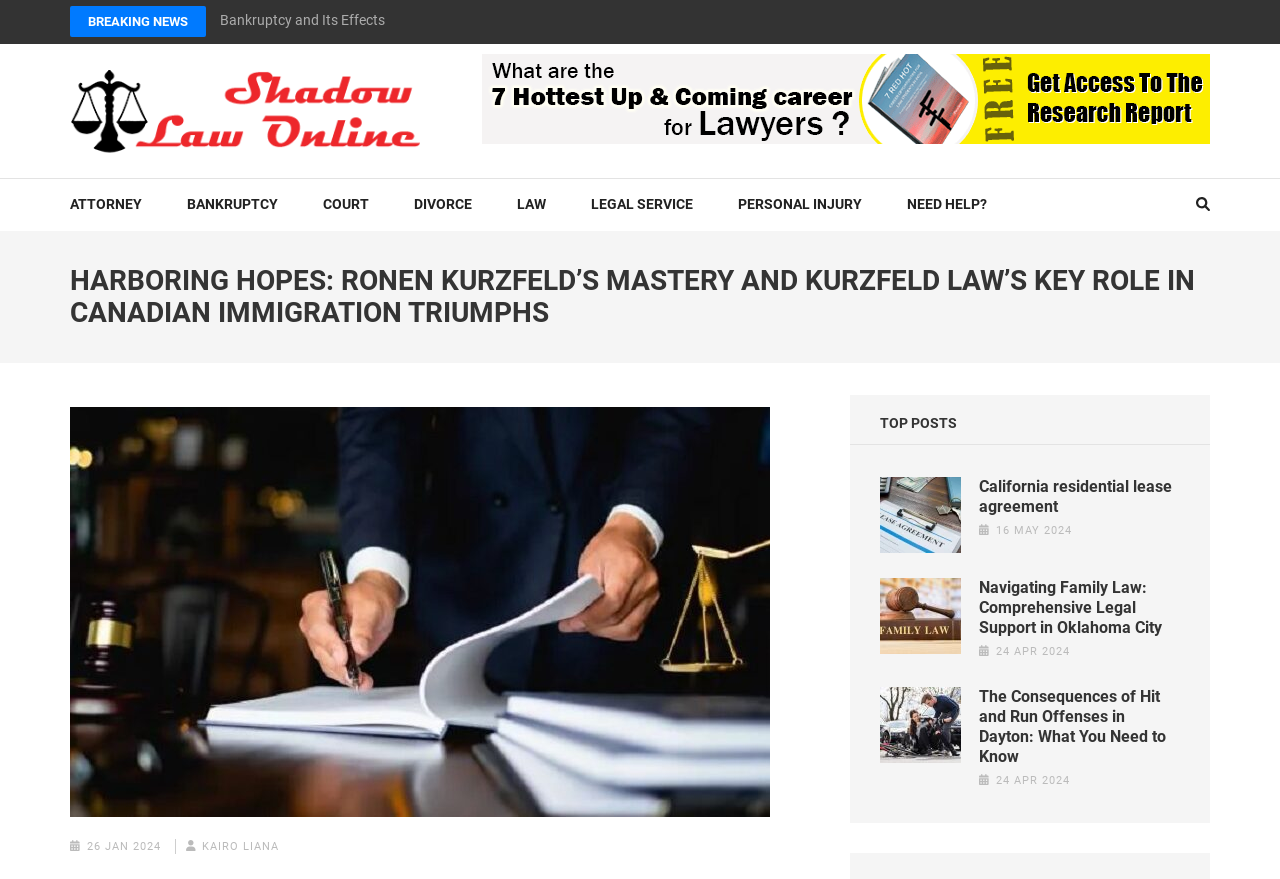Please locate the bounding box coordinates of the element that needs to be clicked to achieve the following instruction: "Read news". The coordinates should be four float numbers between 0 and 1, i.e., [left, top, right, bottom].

None